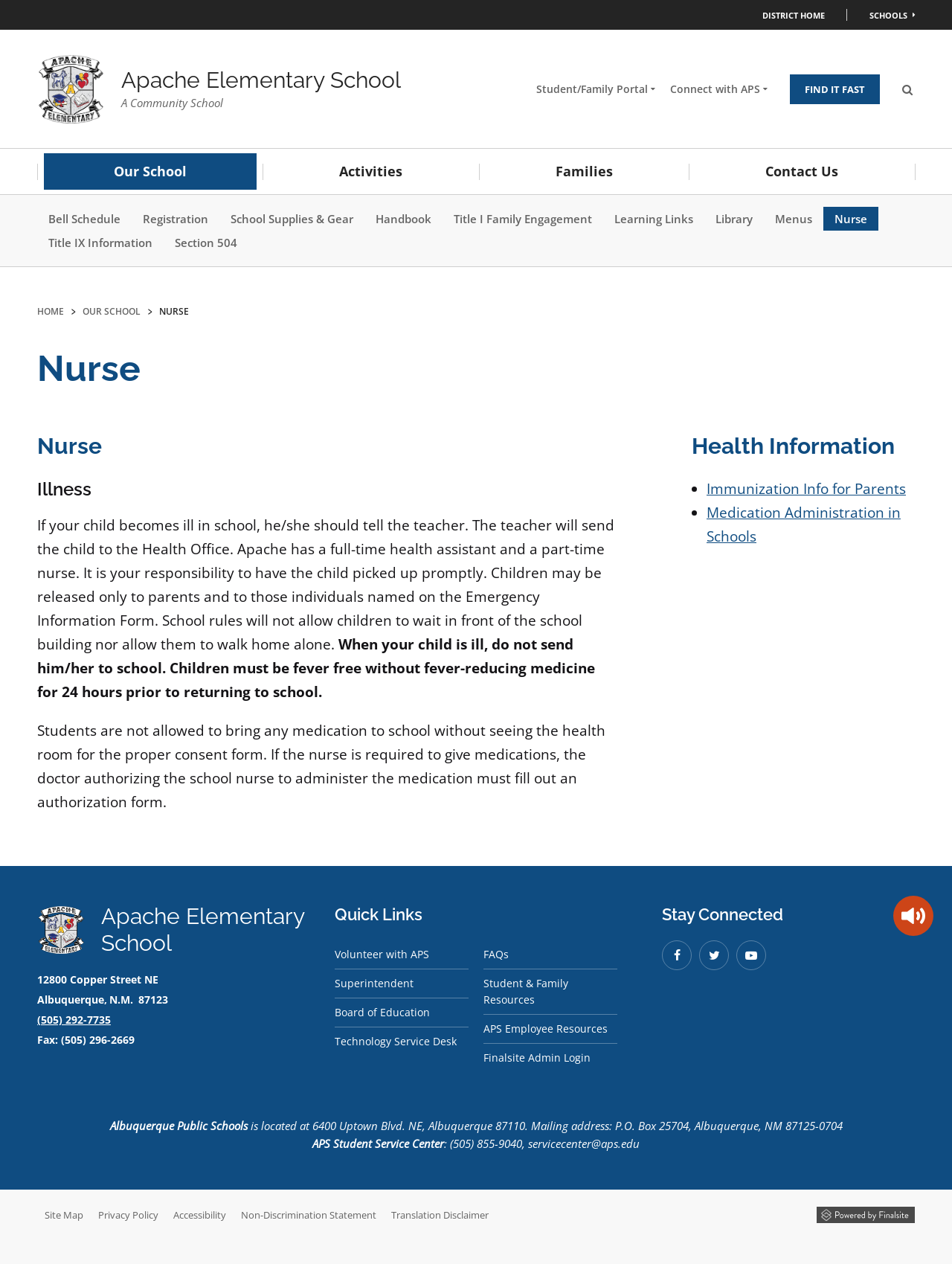Bounding box coordinates are to be given in the format (top-left x, top-left y, bottom-right x, bottom-right y). All values must be floating point numbers between 0 and 1. Provide the bounding box coordinate for the UI element described as: APS on Twitter

[0.658, 0.138, 0.791, 0.159]